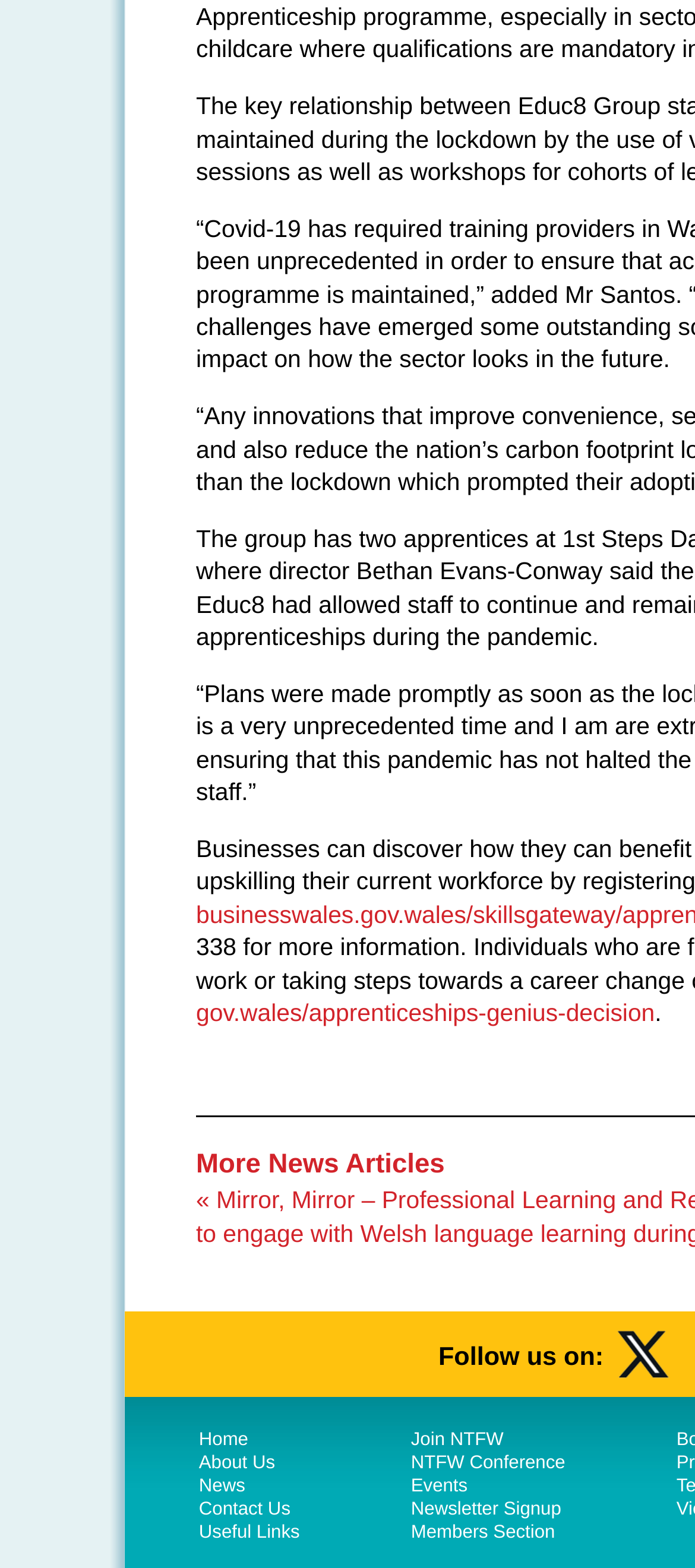Identify the bounding box for the UI element specified in this description: "Useful Links". The coordinates must be four float numbers between 0 and 1, formatted as [left, top, right, bottom].

[0.286, 0.972, 0.431, 0.984]